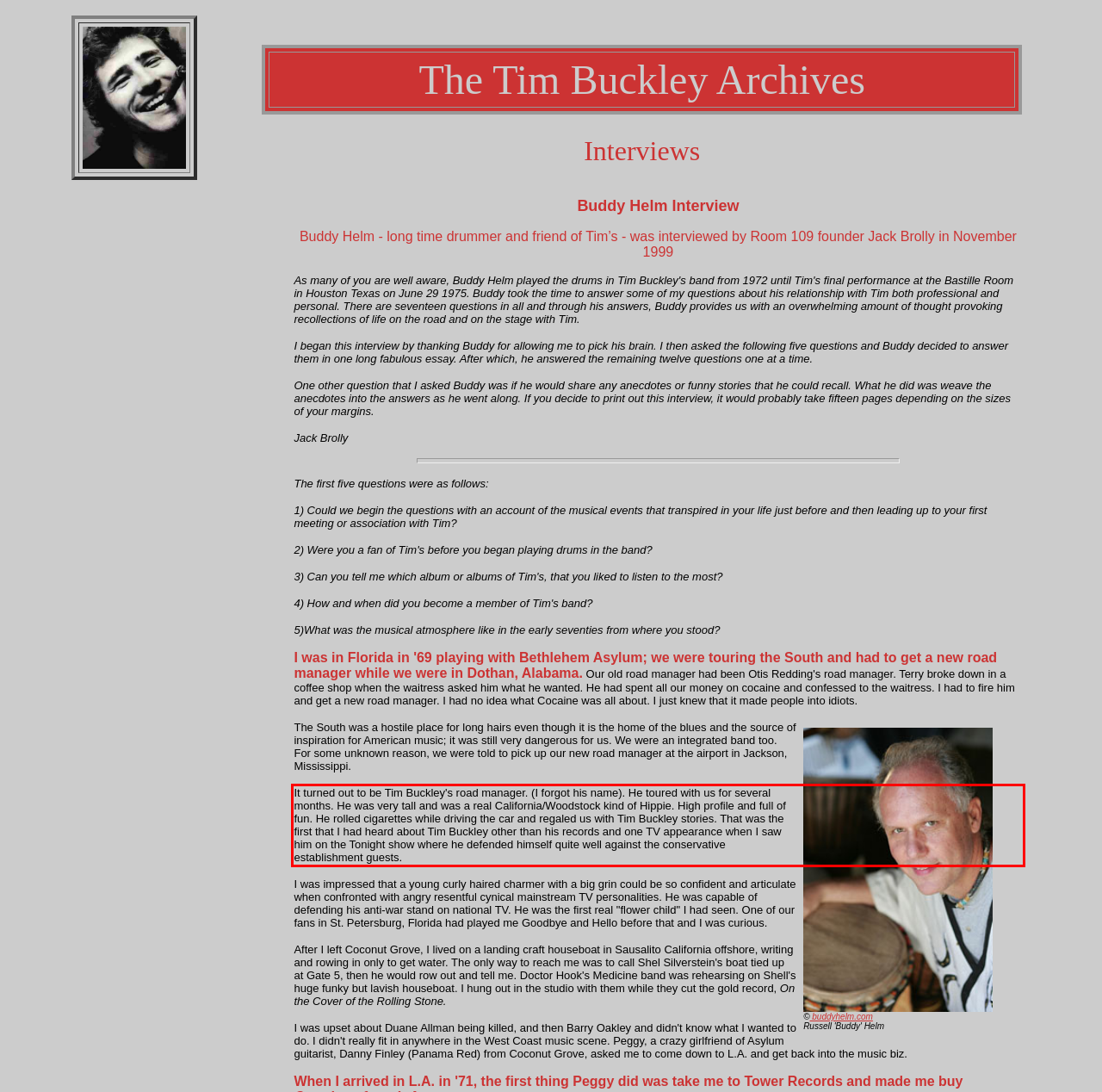With the provided screenshot of a webpage, locate the red bounding box and perform OCR to extract the text content inside it.

It turned out to be Tim Buckley's road manager. (I forgot his name). He toured with us for several months. He was very tall and was a real California/Woodstock kind of Hippie. High profile and full of fun. He rolled cigarettes while driving the car and regaled us with Tim Buckley stories. That was the first that I had heard about Tim Buckley other than his records and one TV appearance when I saw him on the Tonight show where he defended himself quite well against the conservative establishment guests.